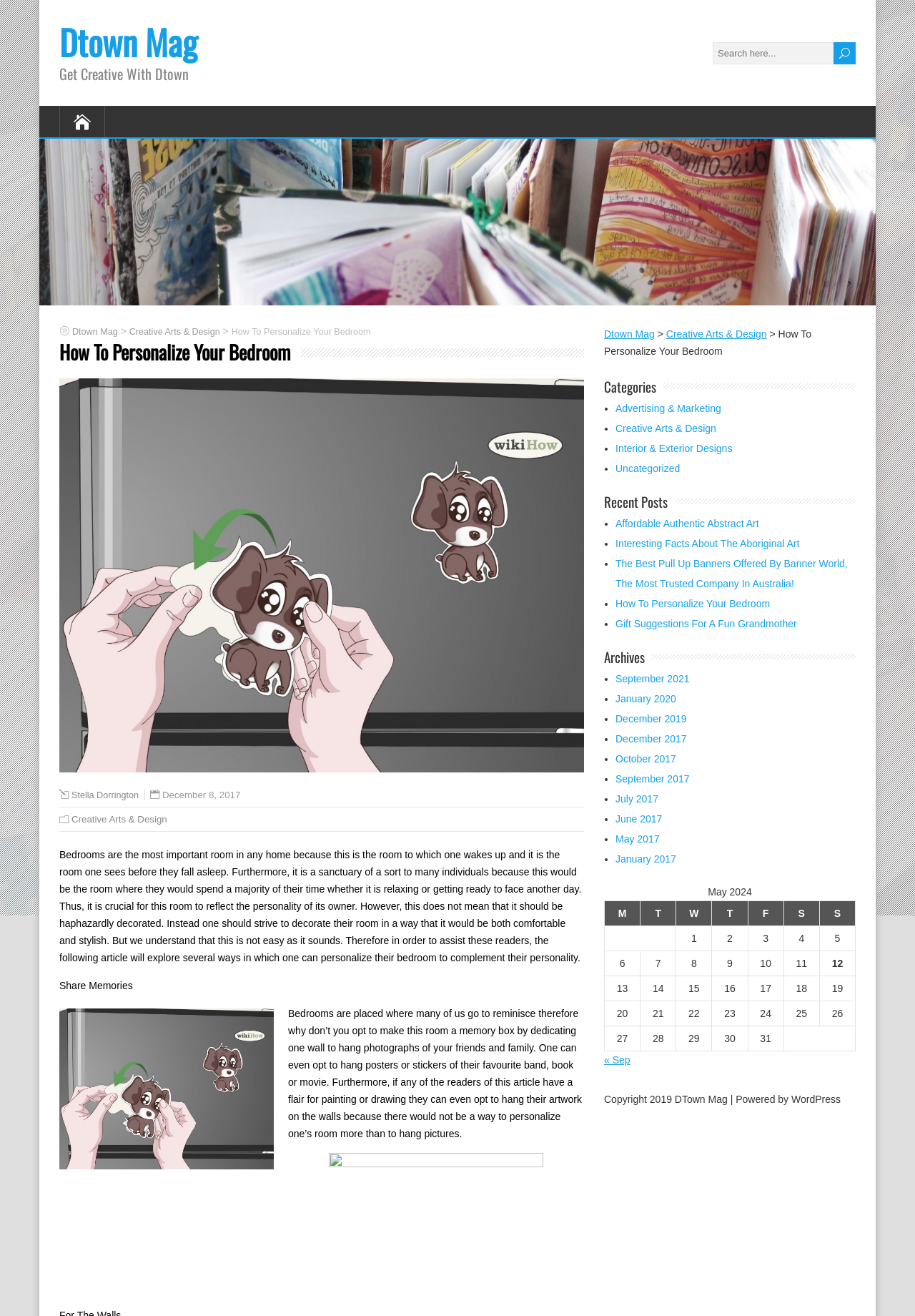Kindly determine the bounding box coordinates for the area that needs to be clicked to execute this instruction: "Check recent posts".

[0.66, 0.373, 0.73, 0.389]